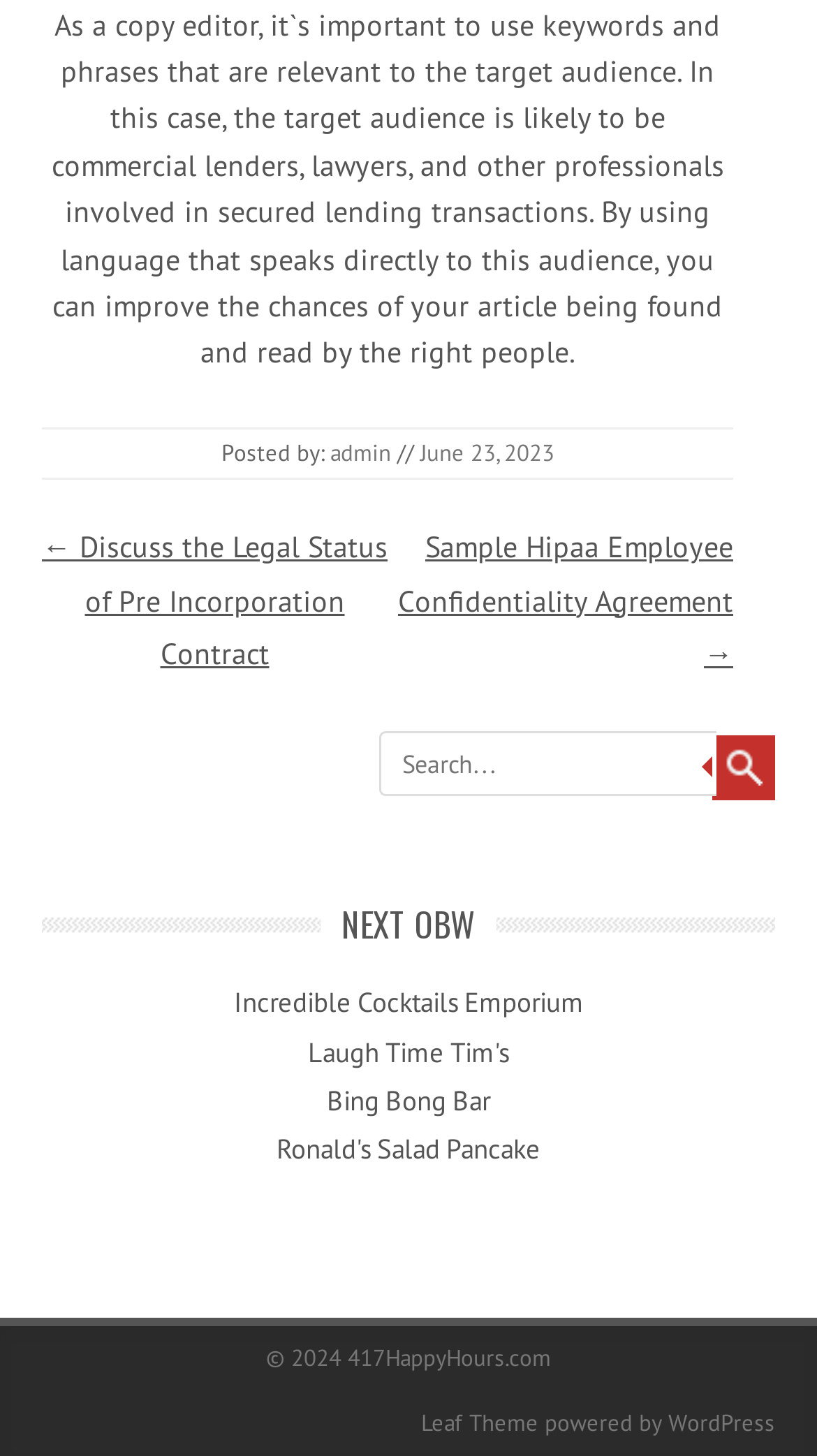Please specify the bounding box coordinates of the clickable section necessary to execute the following command: "Check the website's copyright information".

[0.326, 0.922, 0.426, 0.942]